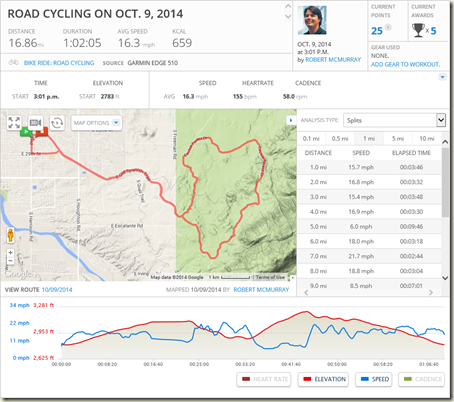Explain what is happening in the image with elaborate details.

This image captures a detailed cycling performance record from a ride on October 9, 2014, highlighting various statistics and metrics. At the top of the display, the ride details include the total distance of 16.86 miles, duration of 1 hour and 2 minutes, an average speed of 16.3 miles per hour, and a total calorie burn of 659. The data was recorded using a Garmin Edge 510 device.

The analytics section features a visual representation of heart rate and speed over the duration of the ride. The red line indicates heart rate fluctuations, while the blue line shows speed changes throughout the course. Different segments of the ride are marked along with corresponding speed and heart rate statistics.

The map illustrates the cycling route taken, prominently showing the start and endpoints, with a marked elevation profile that provides insight into the terrain encountered. Additional elements on the display include personal statistics, current awards, and a link to further navigate the route details.

This comprehensive overview offers a glimpse into the cyclist's experience, emphasizing their performance metrics while enjoying the ride through picturesque landscapes.